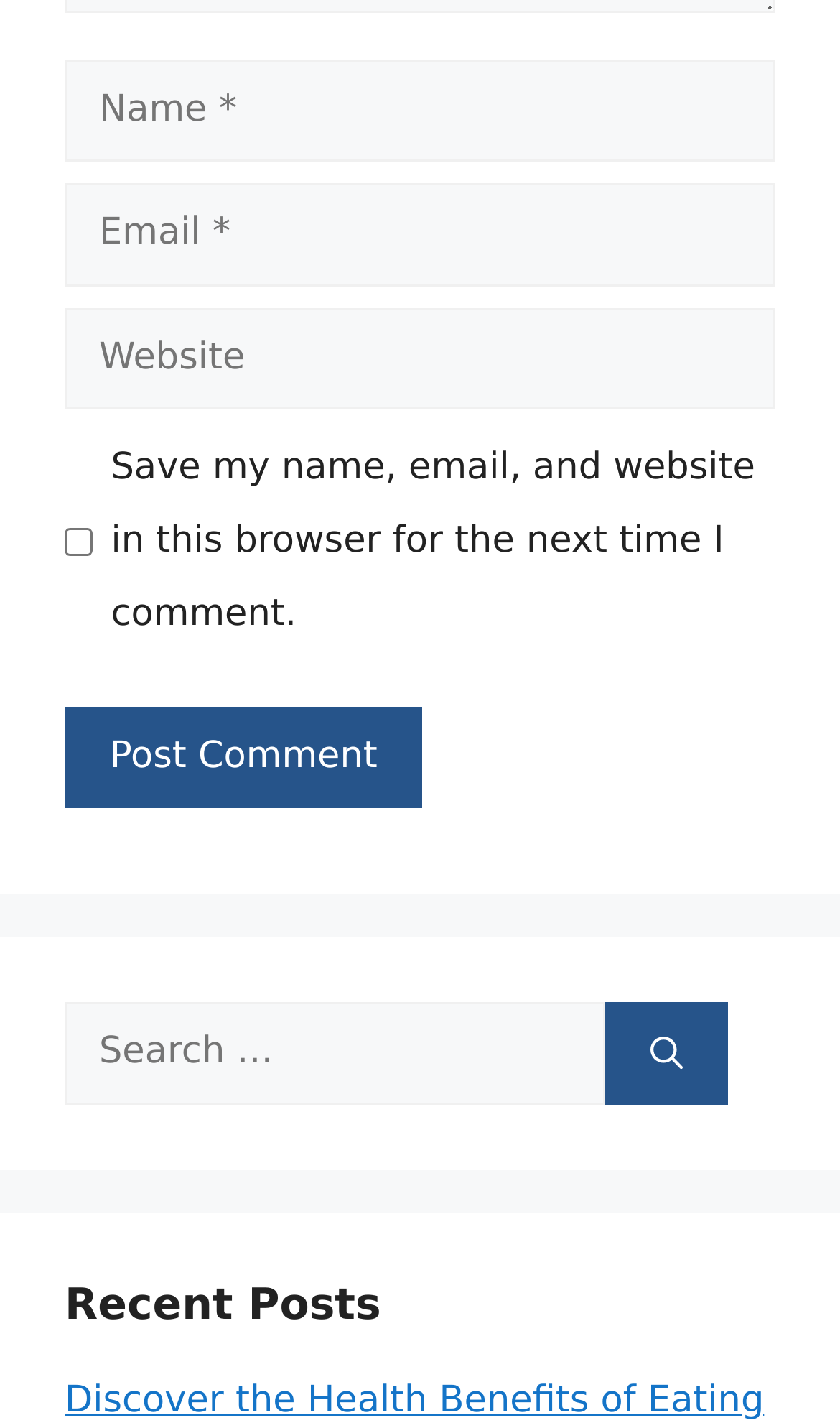What type of input is required for the 'Name' field?
Offer a detailed and exhaustive answer to the question.

The 'Name' field is a textbox with a label 'Name' and is marked as 'required: True'. This indicates that the user must enter a value in this field in order to proceed.